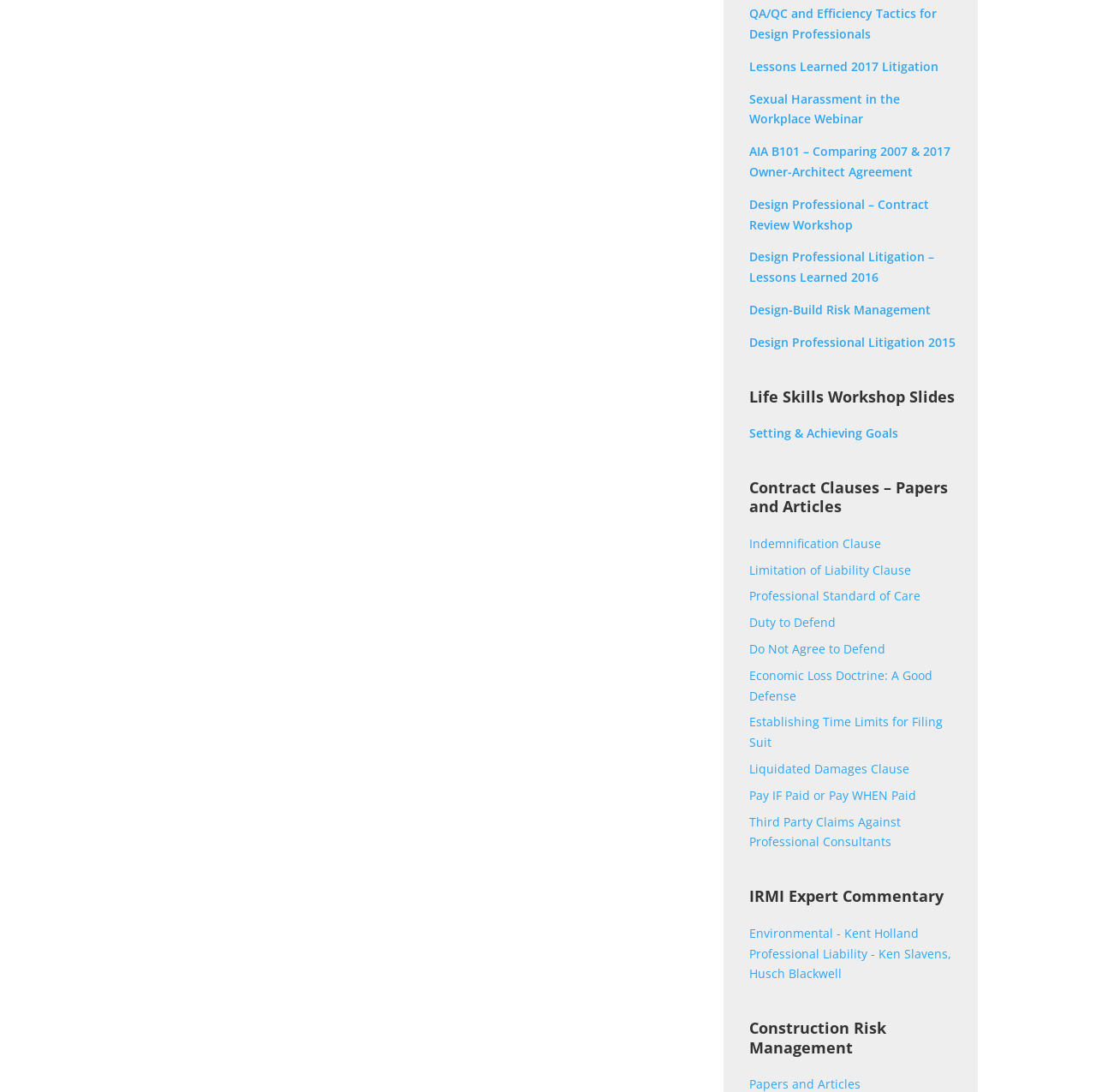Please mark the bounding box coordinates of the area that should be clicked to carry out the instruction: "Read the 'What is the happiest color?' heading".

None